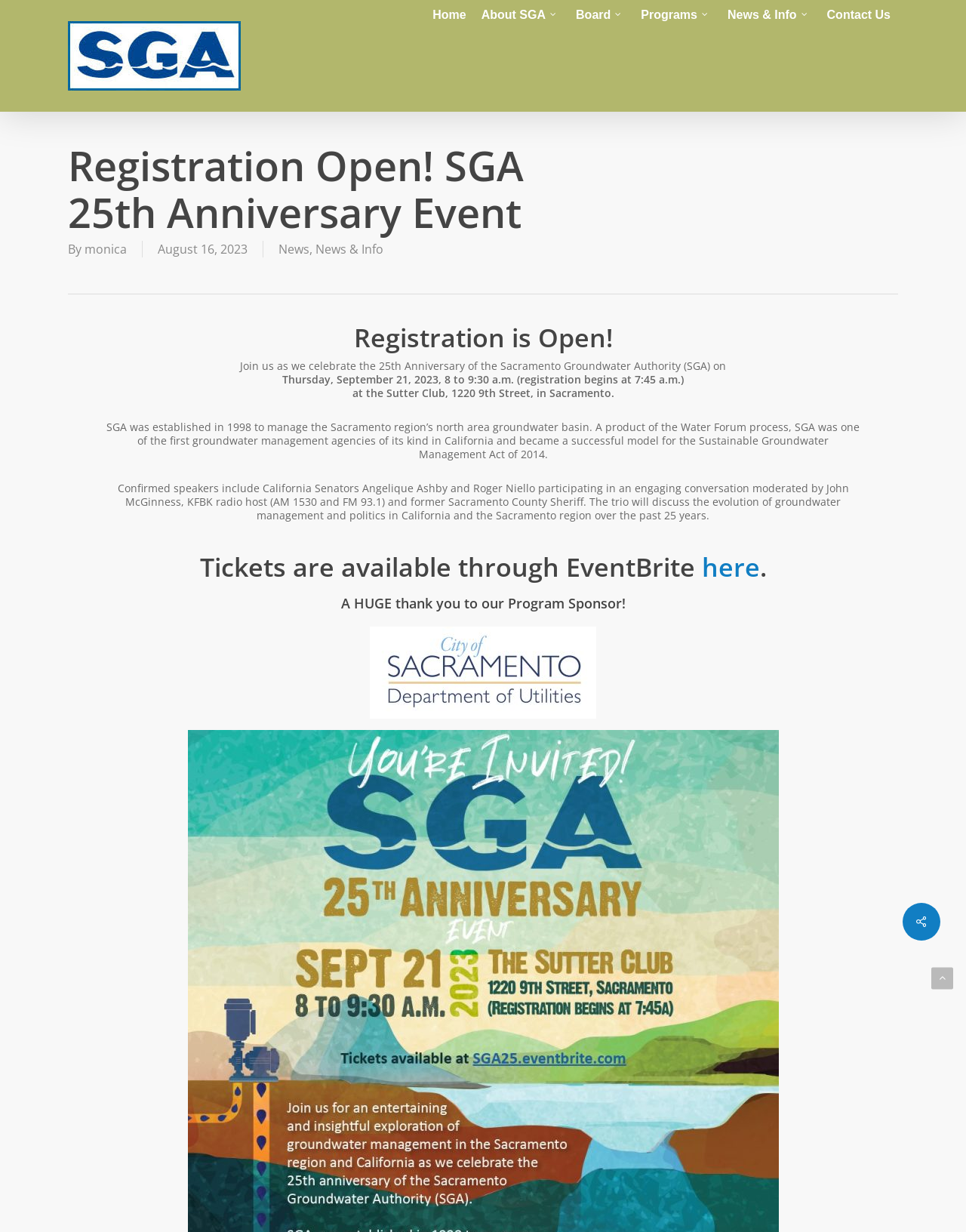What is the date of the event?
Utilize the image to construct a detailed and well-explained answer.

The webpage specifies the date and time of the event, which is Thursday, September 21, 2023, from 8 to 9:30 a.m. (with registration beginning at 7:45 a.m.).